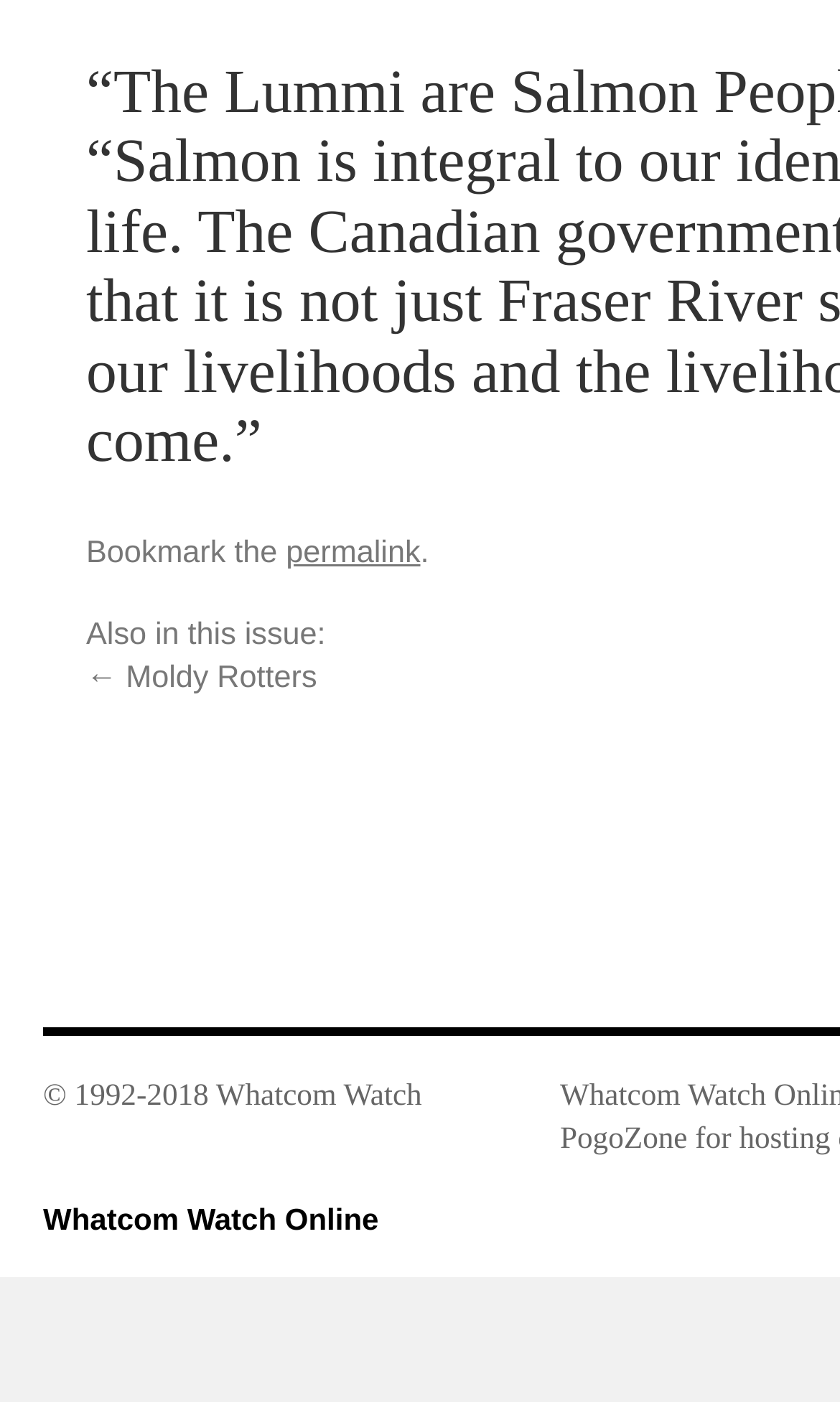Answer succinctly with a single word or phrase:
What is the title of the related article?

Moldy Rotters